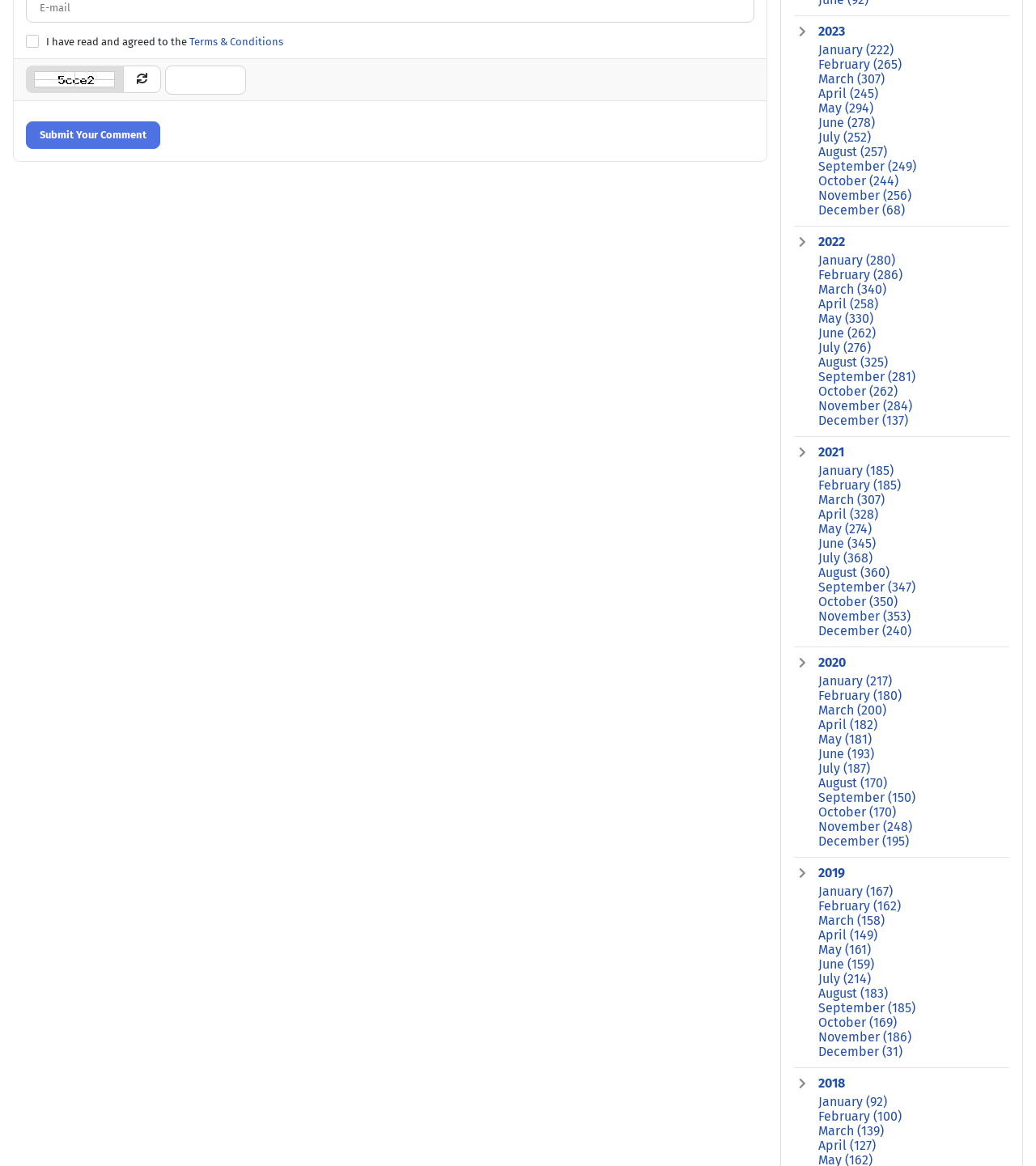What is the format of the links on the right side?
Give a one-word or short phrase answer based on the image.

Year and month